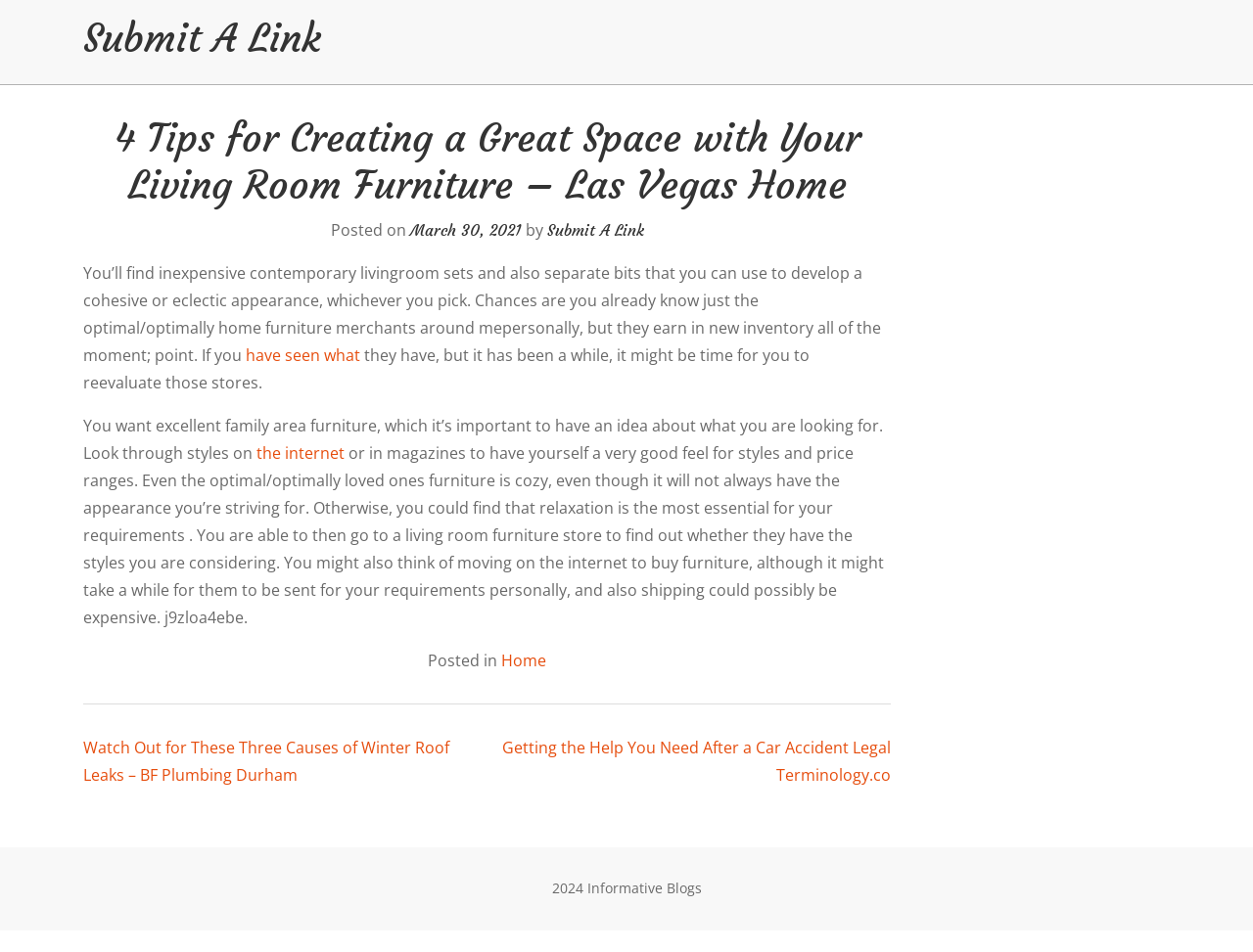What is the importance of having an idea about what you're looking for in furniture?
Answer the question with a single word or phrase, referring to the image.

To find excellent furniture